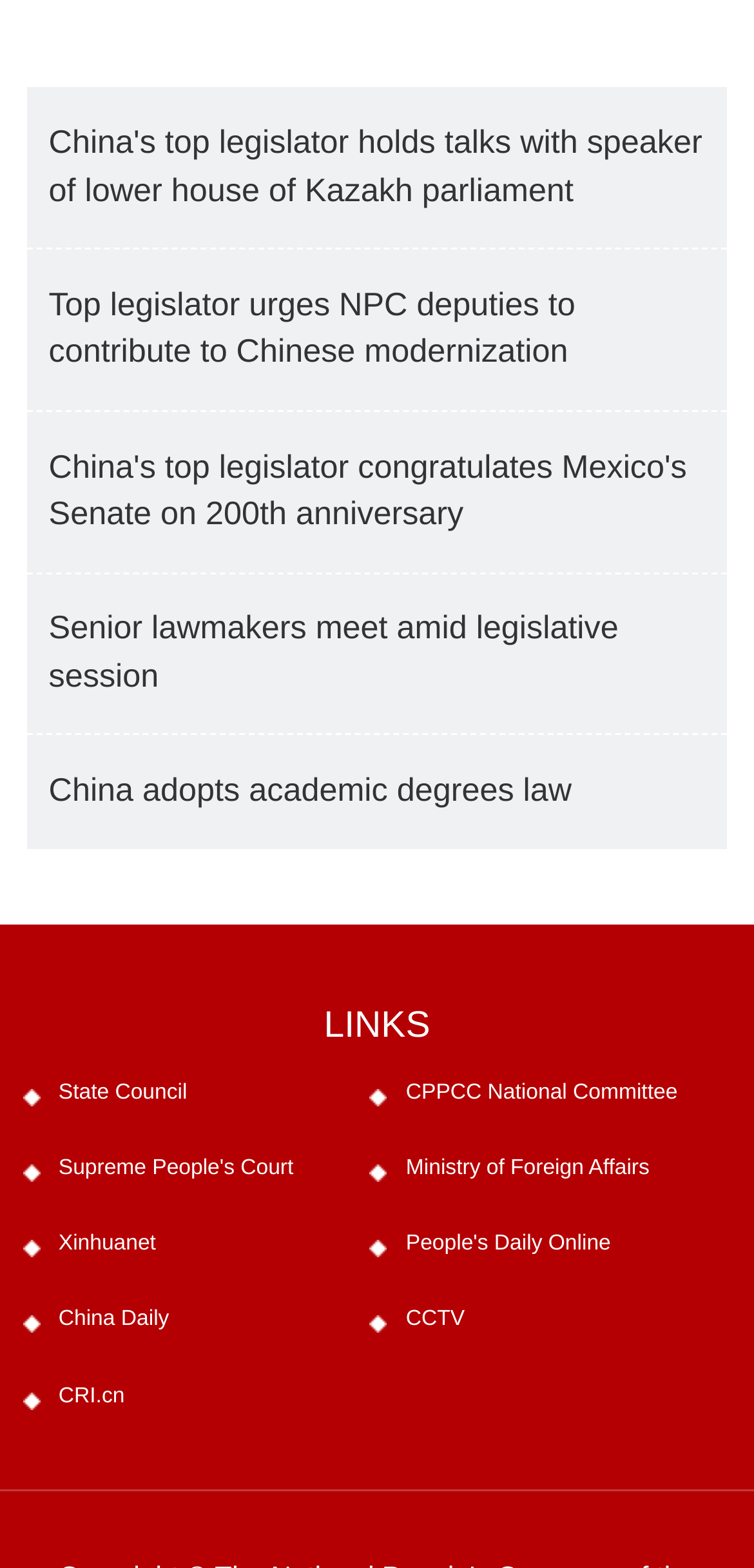Extract the bounding box coordinates for the described element: "s.172 statement". The coordinates should be represented as four float numbers between 0 and 1: [left, top, right, bottom].

None